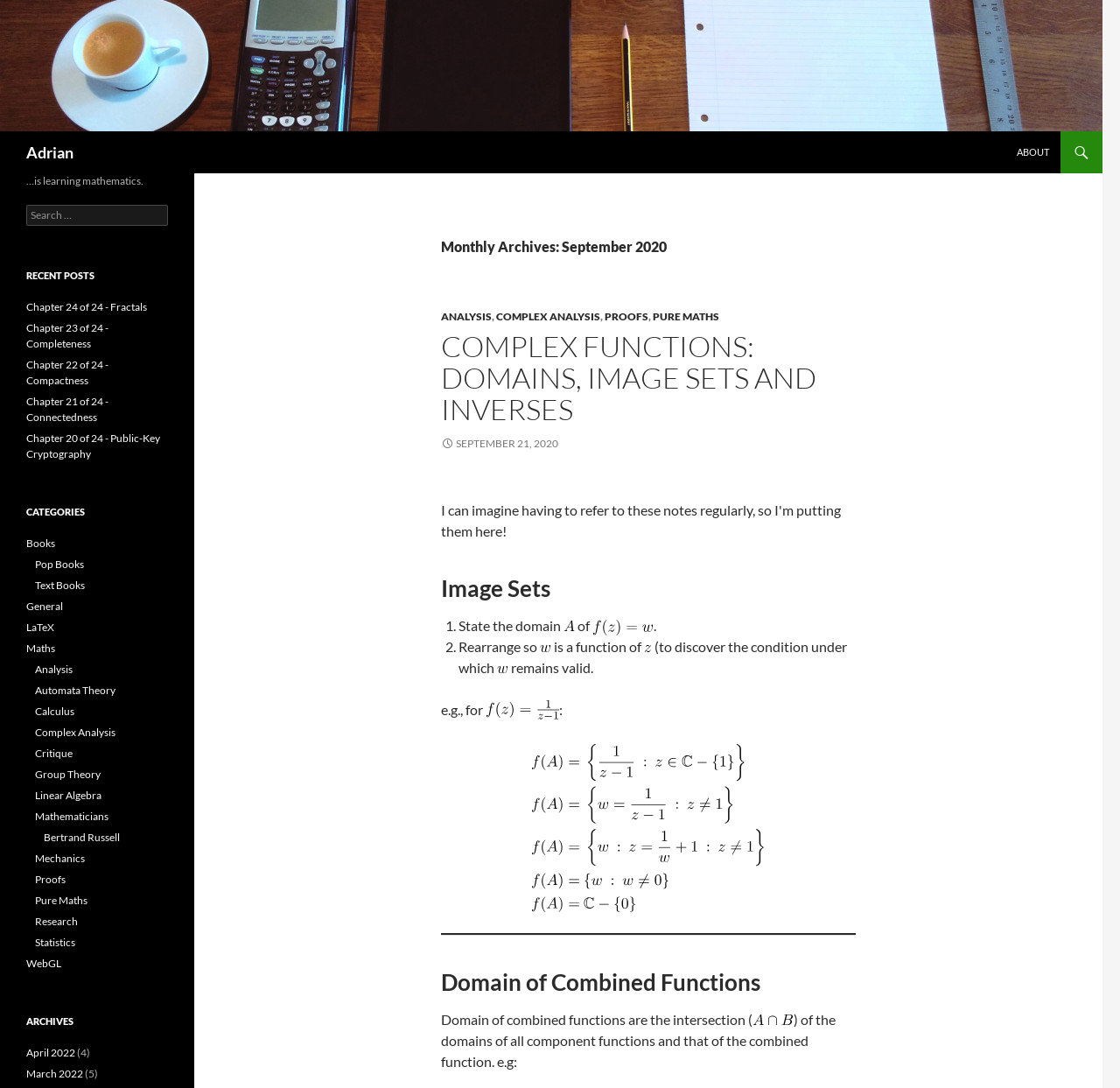Please provide the bounding box coordinates for the UI element as described: "September 21, 2020". The coordinates must be four floats between 0 and 1, represented as [left, top, right, bottom].

[0.394, 0.401, 0.498, 0.414]